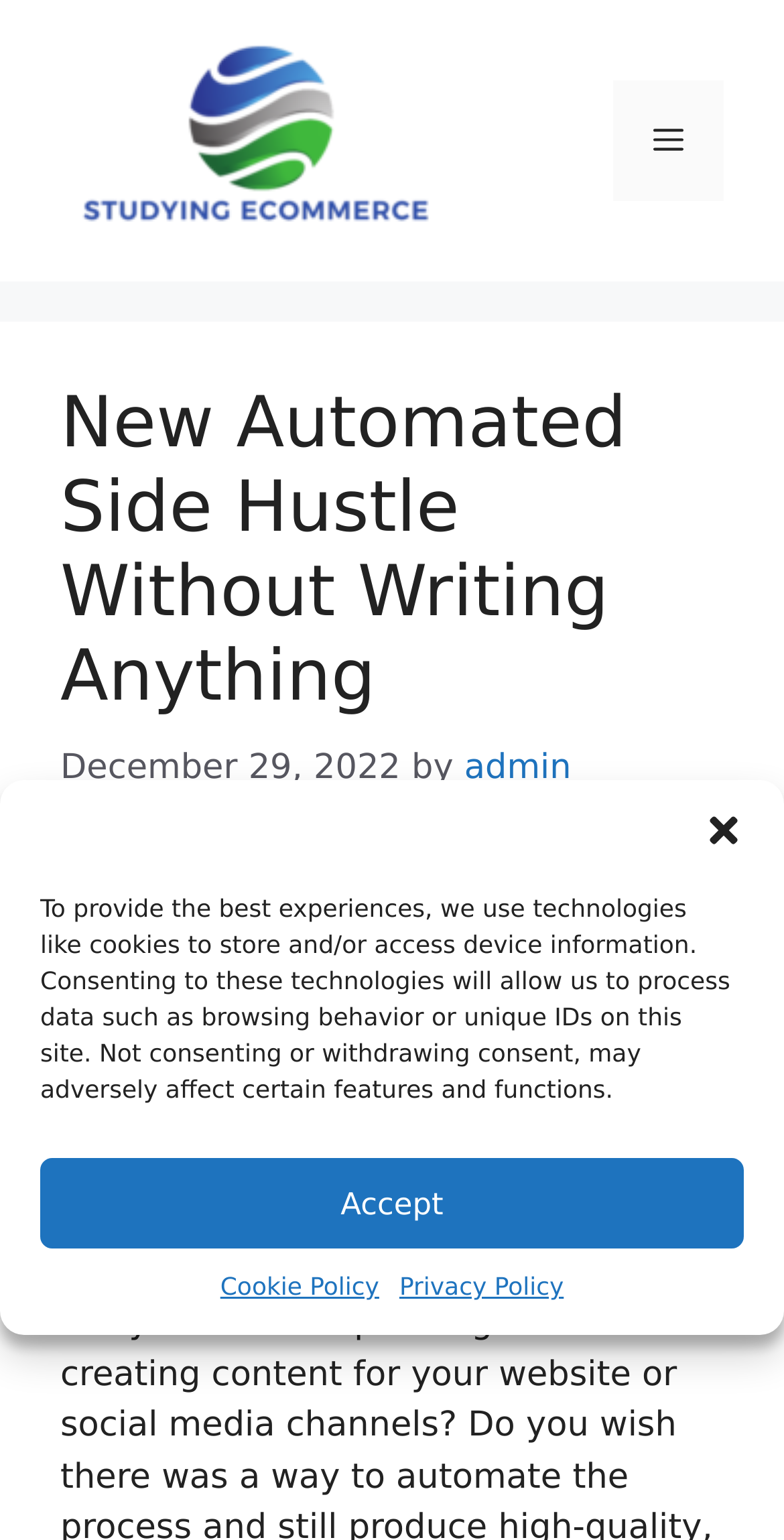Provide an in-depth description of the elements and layout of the webpage.

The webpage is about creating profits online, specifically focusing on a training program led by Todd Snively, also known as "The One Hundred Million Dollar Man". 

At the top of the page, there is a banner with a link to the site "Creating Profits Online" accompanied by an image with the same name. Below the banner, there is a navigation menu toggle button on the right side, which can be expanded to reveal the primary menu.

The main content of the page is divided into sections. The first section has a heading that reads "New Automated Side Hustle Without Writing Anything", which is also a link. Below the heading, there is a timestamp indicating the date "December 29, 2022", followed by the author's name "admin" which is a link. 

On the right side of the main content, there is an image and a link to "sqribble". 

A dialog box is displayed in the middle of the page, which is about managing cookie consent. The dialog box contains a message explaining the use of technologies like cookies to store and/or access device information. There are two buttons, "Accept" and "Close dialog", as well as links to "Cookie Policy" and "Privacy Policy".